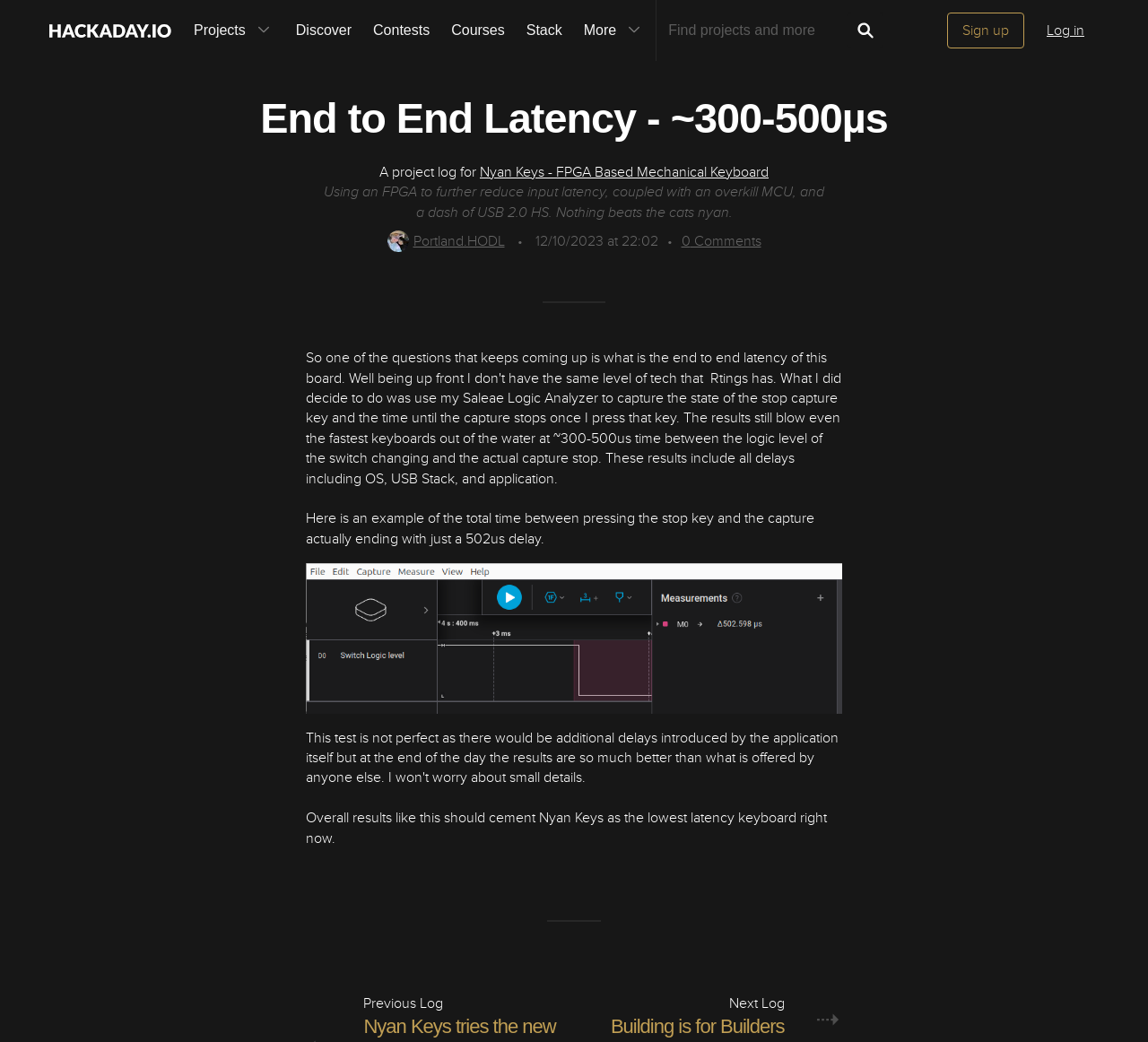Please specify the bounding box coordinates of the clickable region necessary for completing the following instruction: "Sign up for an account". The coordinates must consist of four float numbers between 0 and 1, i.e., [left, top, right, bottom].

[0.825, 0.012, 0.892, 0.046]